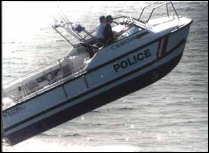How many officers are visible on the boat?
Answer with a single word or phrase by referring to the visual content.

Two